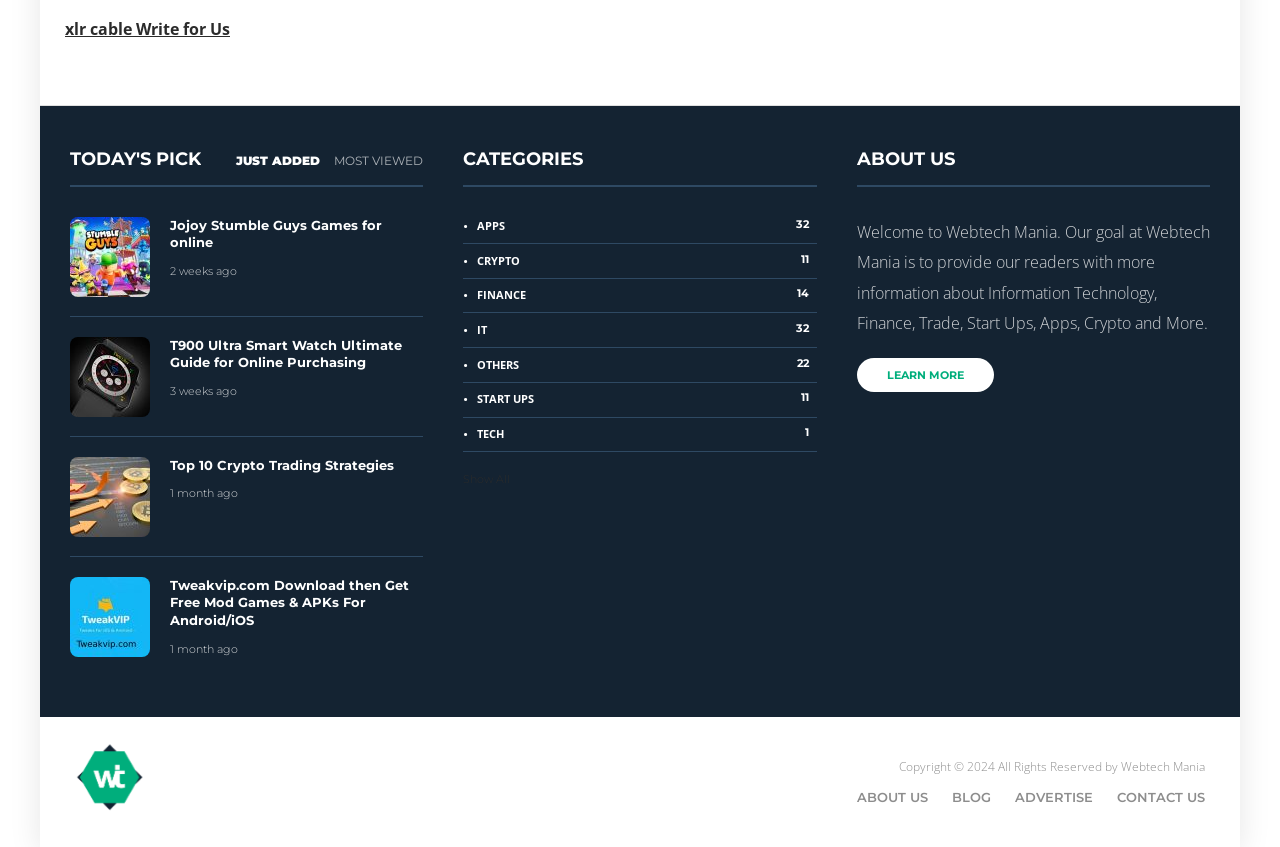Indicate the bounding box coordinates of the element that needs to be clicked to satisfy the following instruction: "Contact Webtech Mania". The coordinates should be four float numbers between 0 and 1, i.e., [left, top, right, bottom].

[0.873, 0.917, 0.941, 0.965]